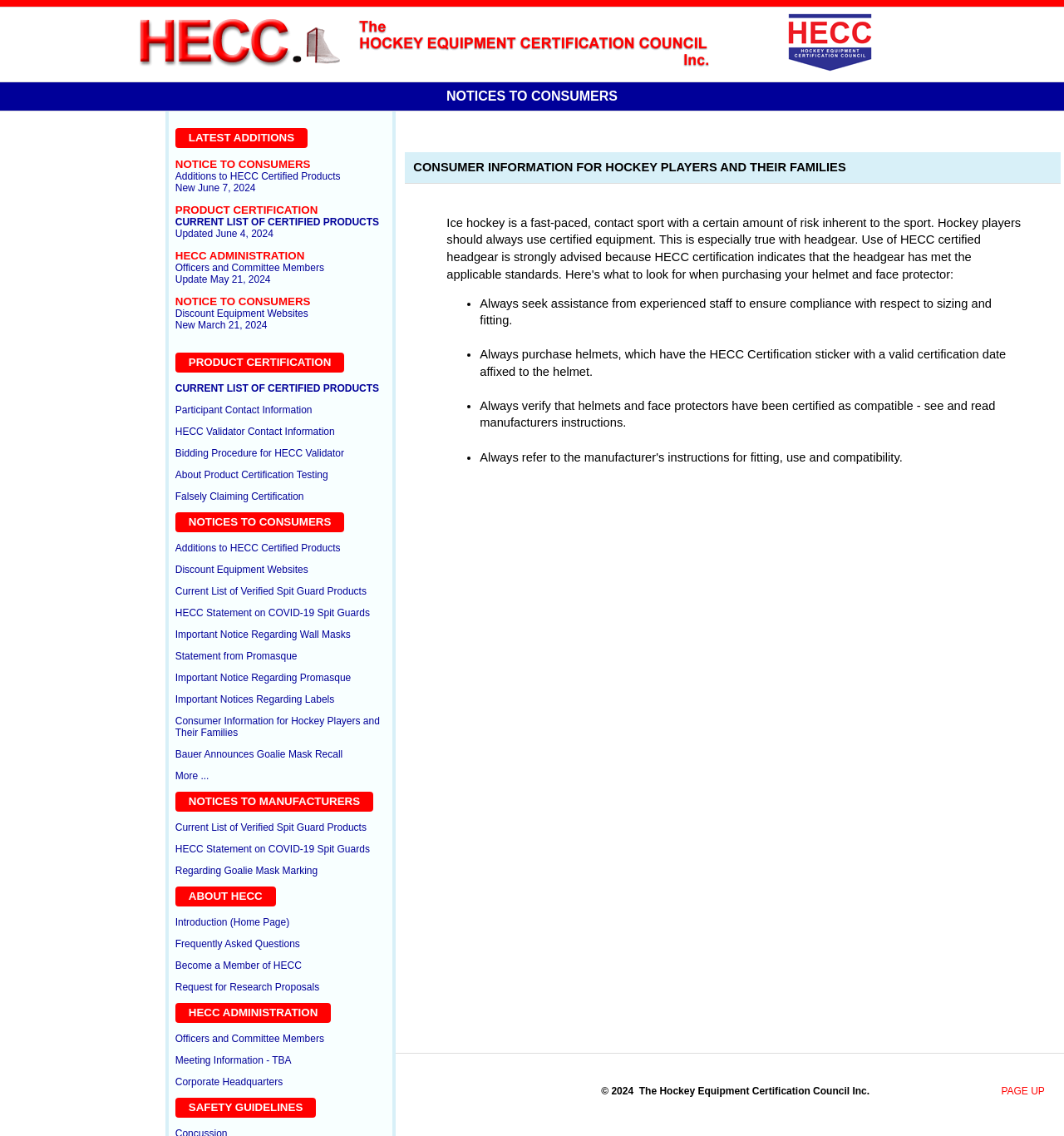Explain the webpage's design and content in an elaborate manner.

The webpage is titled "HECC.org > Notices to Consumers" and appears to be a resource page for consumers related to hockey equipment certification. 

At the top of the page, there is a table with three grid cells containing links to "HECC.org", "The HOCKEY EQUIPMENT CERTIFICATION COUNCIL Inc.", and "HECC". Each link has an associated image. 

Below this table, there is a row with a single grid cell containing the title "NOTICES TO CONSUMERS". 

The main content of the page is organized into sections, each with a heading and a list of links. The sections are "PRODUCT CERTIFICATION", "HECC ADMINISTRATION", "NOTICE TO CONSUMERS", "NOTICES TO MANUFACTURERS", "ABOUT HECC", "HECC ADMINISTRATION", and "SAFETY GUIDELINES". 

Within these sections, there are multiple links to various pages, such as "Additions to HECC Certified Products", "CURRENT LIST OF CERTIFIED PRODUCTS", "Officers and Committee Members", and "Consumer Information for Hockey Players and Their Families". 

There is also a blockquote with a list of safety guidelines for consumers, including tips on sizing and fitting helmets, purchasing certified helmets, and verifying compatibility between helmets and face protectors. 

At the bottom of the page, there is a table with three grid cells containing copyright information, a link to "PAGE UP", and an empty cell.